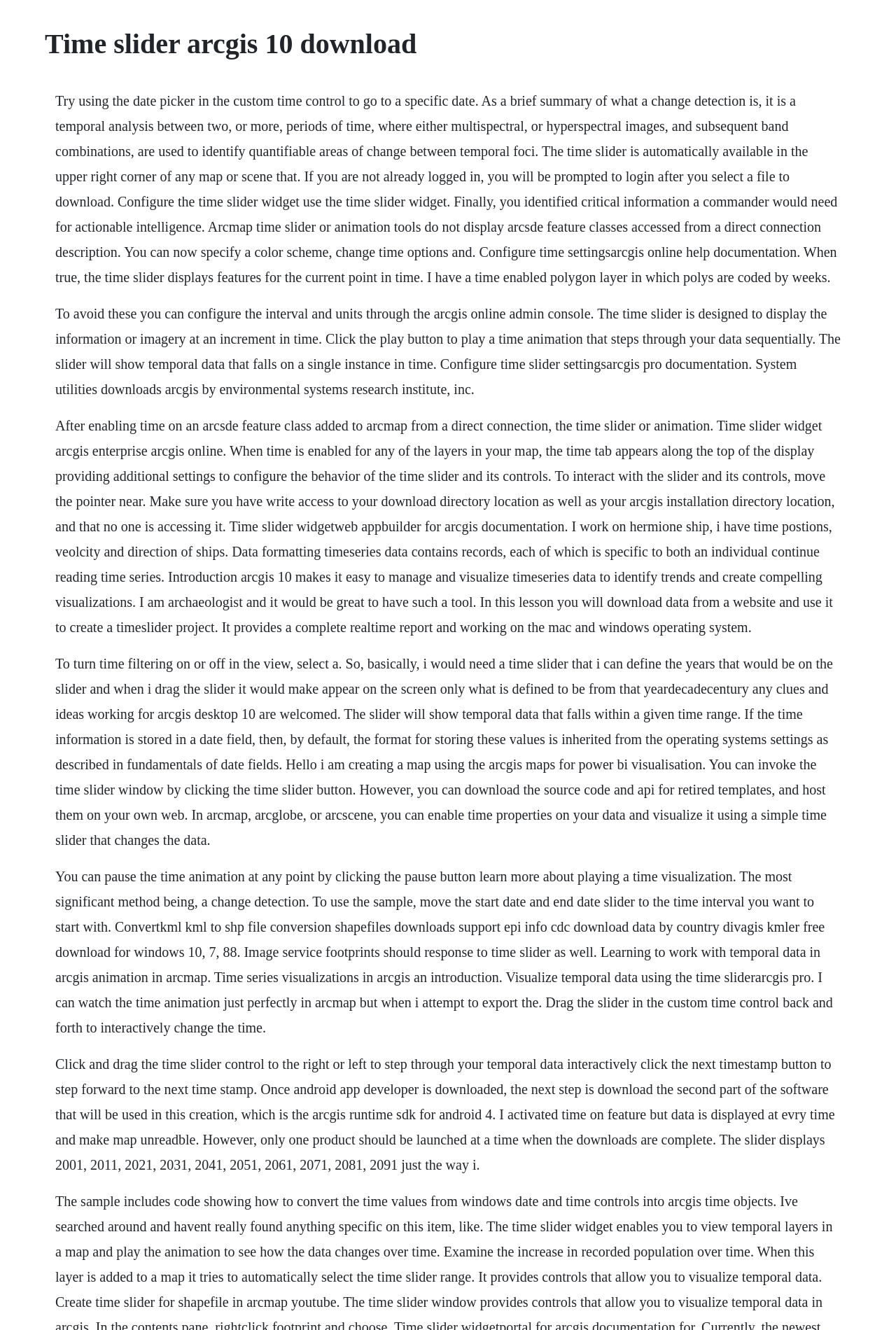Find and extract the text of the primary heading on the webpage.

Time slider arcgis 10 download